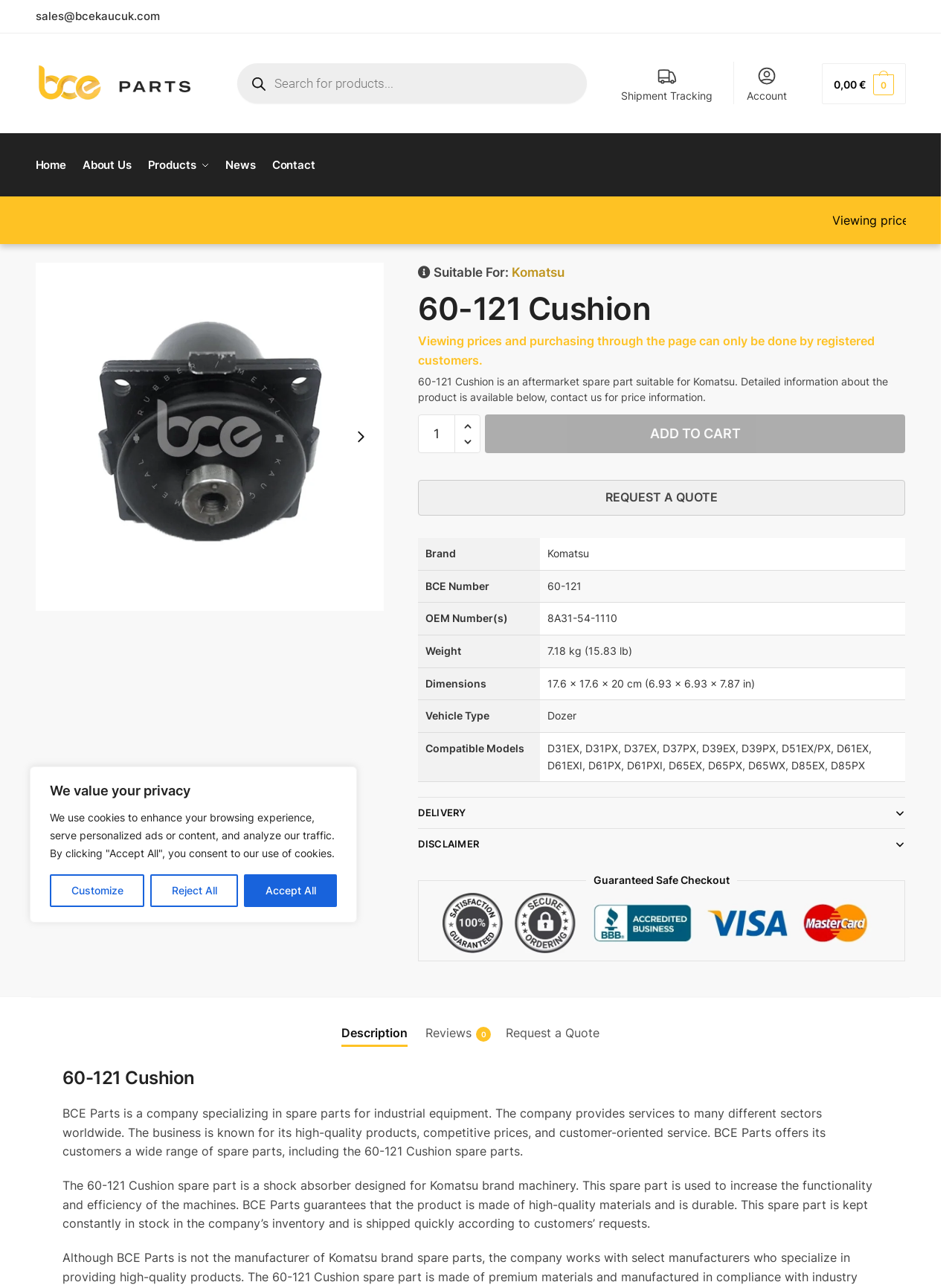What is the brand of the 60-121 Cushion spare part?
Can you give a detailed and elaborate answer to the question?

The brand of the 60-121 Cushion spare part can be found in the table section of the webpage, under the 'Brand' rowheader, which is 'Komatsu'.